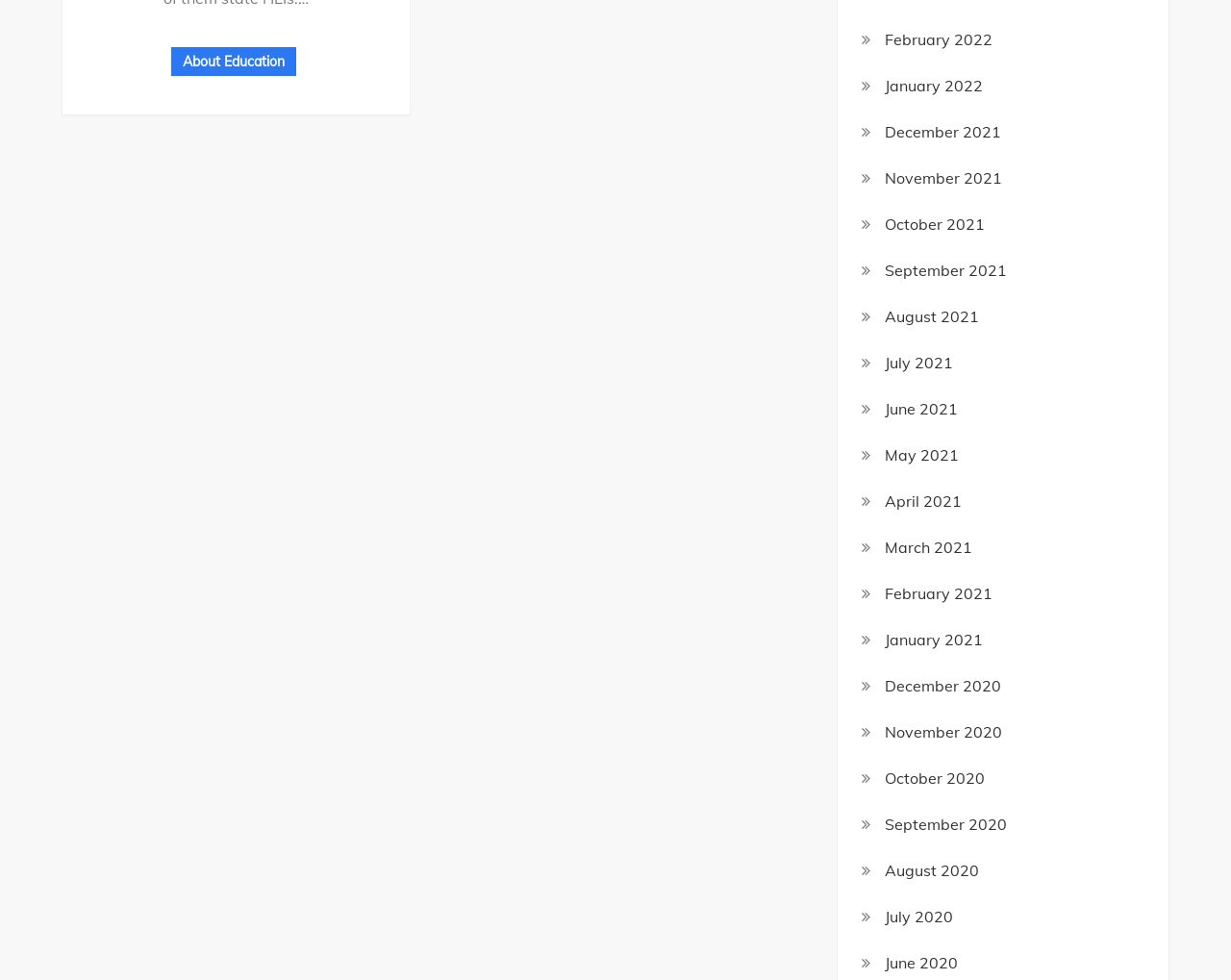Respond with a single word or short phrase to the following question: 
What is the position of the 'About Education' link?

Top-left